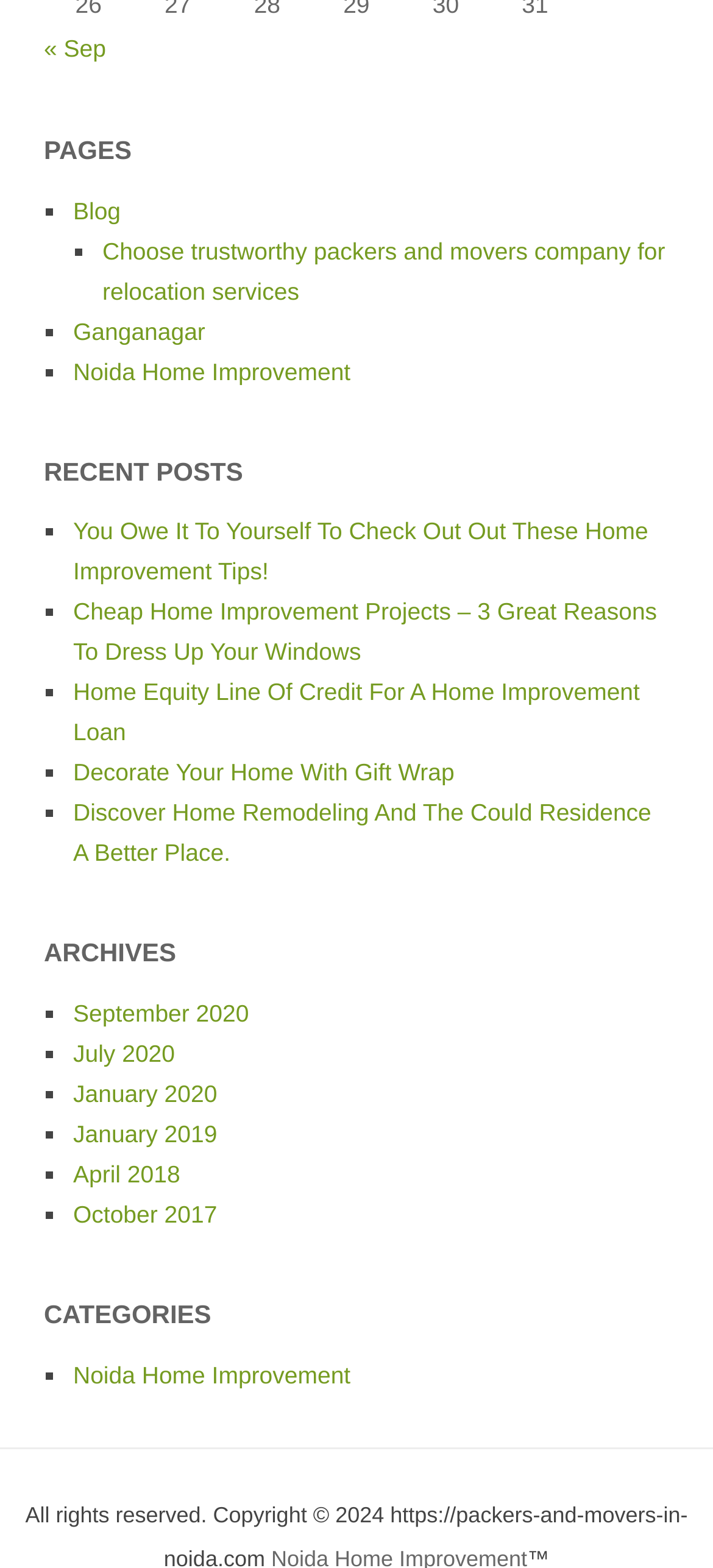Please identify the bounding box coordinates of the area that needs to be clicked to fulfill the following instruction: "View archives for September 2020."

[0.103, 0.638, 0.349, 0.655]